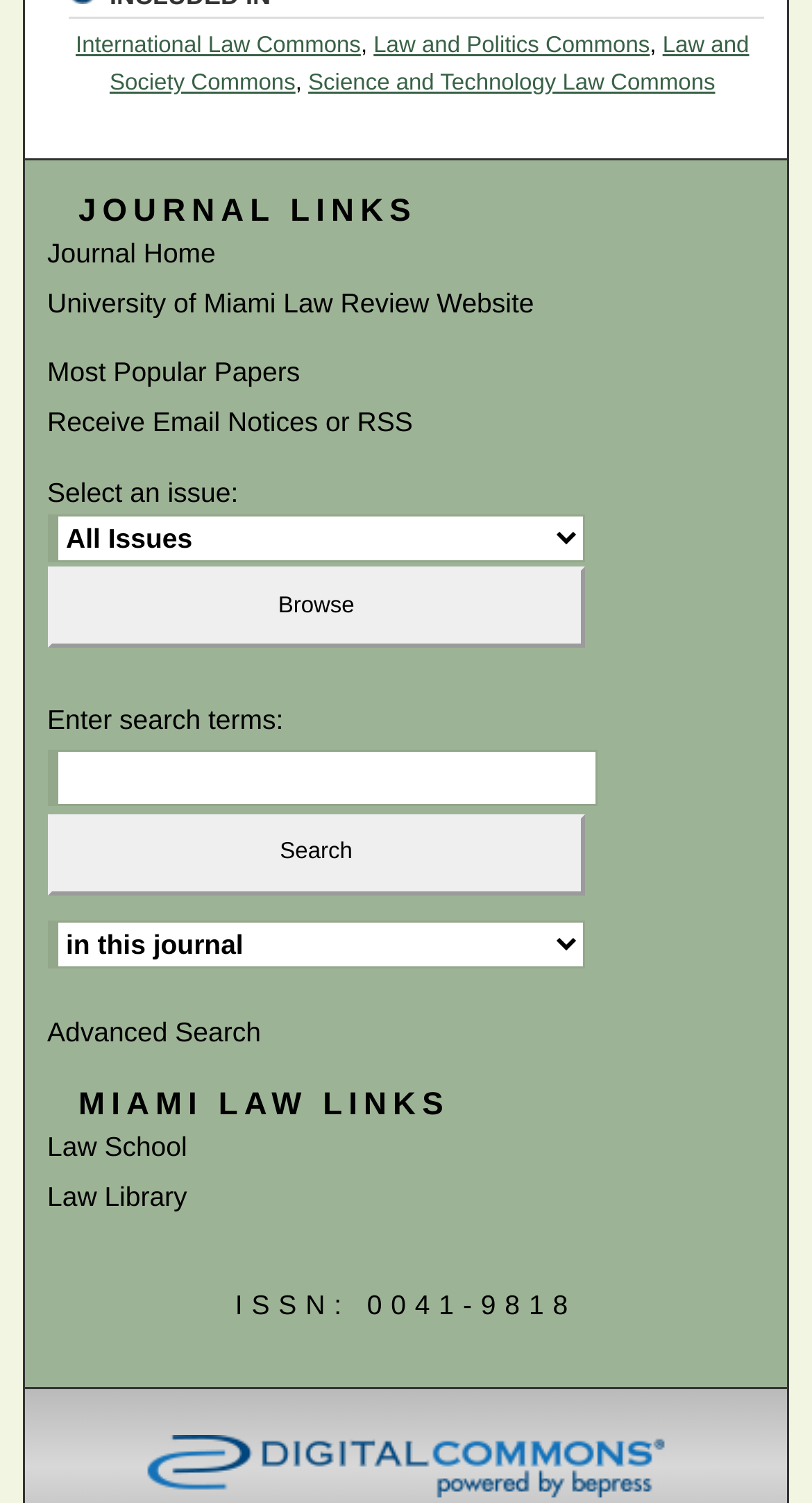Please find the bounding box coordinates of the element's region to be clicked to carry out this instruction: "Go to the Advanced Search page".

[0.058, 0.515, 0.321, 0.536]